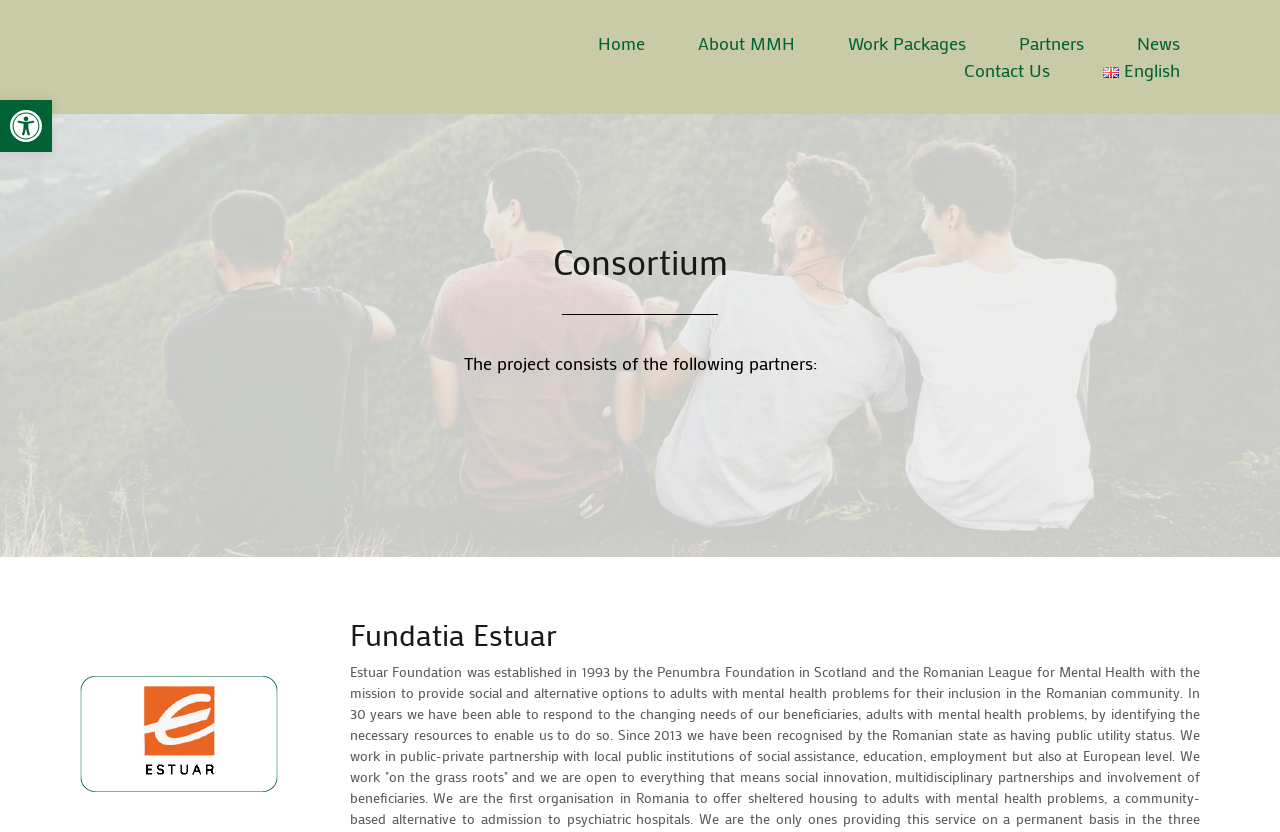Give an in-depth explanation of the webpage layout and content.

The webpage appears to be a consortium project page, with a focus on the partners involved. At the top left corner, there is a button to open an accessibility toolbar, accompanied by a small image labeled "Accessibility Tools". 

Below this, a navigation menu is situated, consisting of seven links: "Home", "About MMH", "Work Packages", "Partners", "News", "Contact Us", and "English". These links are aligned horizontally, with "Home" on the left and "English" on the right.

The main content of the page is divided into two sections. The first section has a heading titled "Consortium" and a paragraph of text that reads, "The project consists of the following partners:". This section is located near the top center of the page.

The second section is situated below the first section and has a heading titled "Fundatia Estuar". There is also a figure or image in this section, which takes up a significant portion of the page's width. The image is positioned near the bottom left corner of the page.